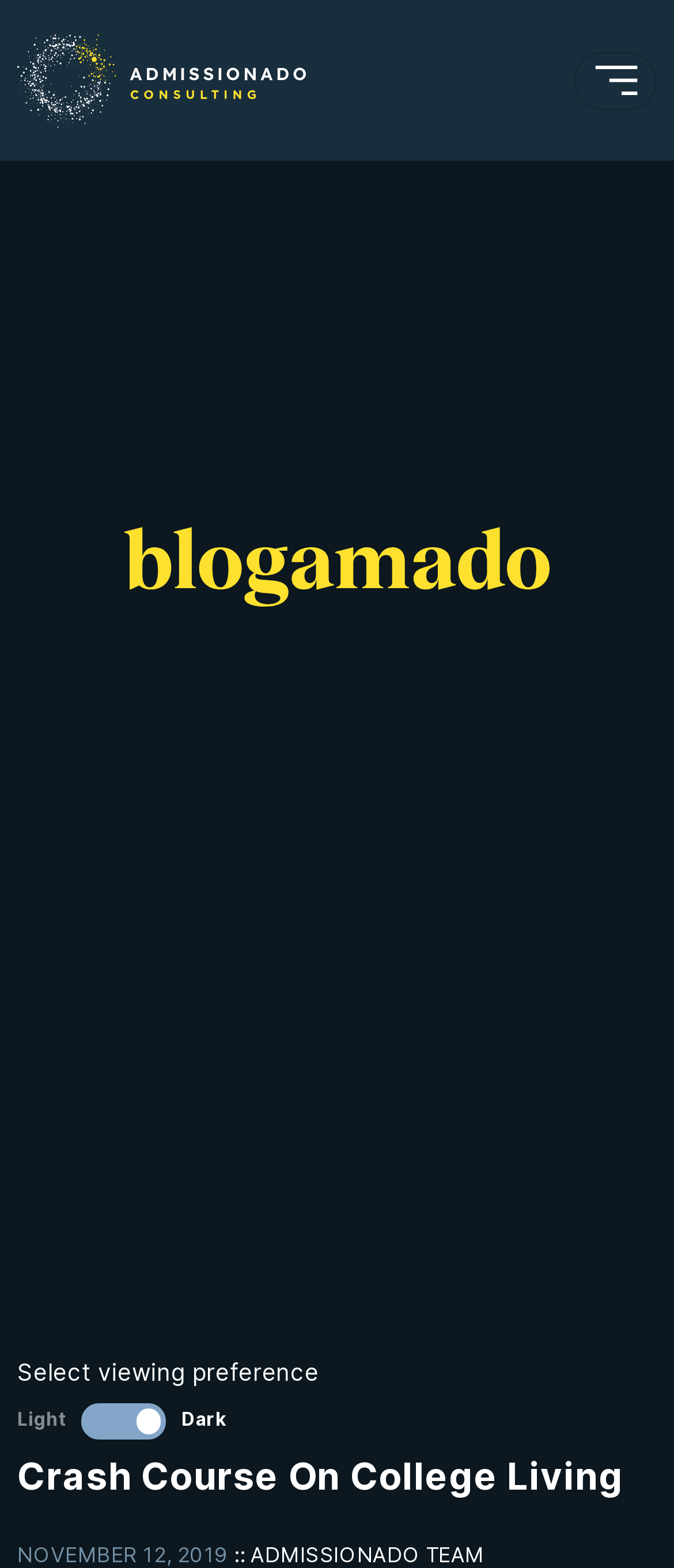Can you find and provide the title of the webpage?

Crash Course On College Living